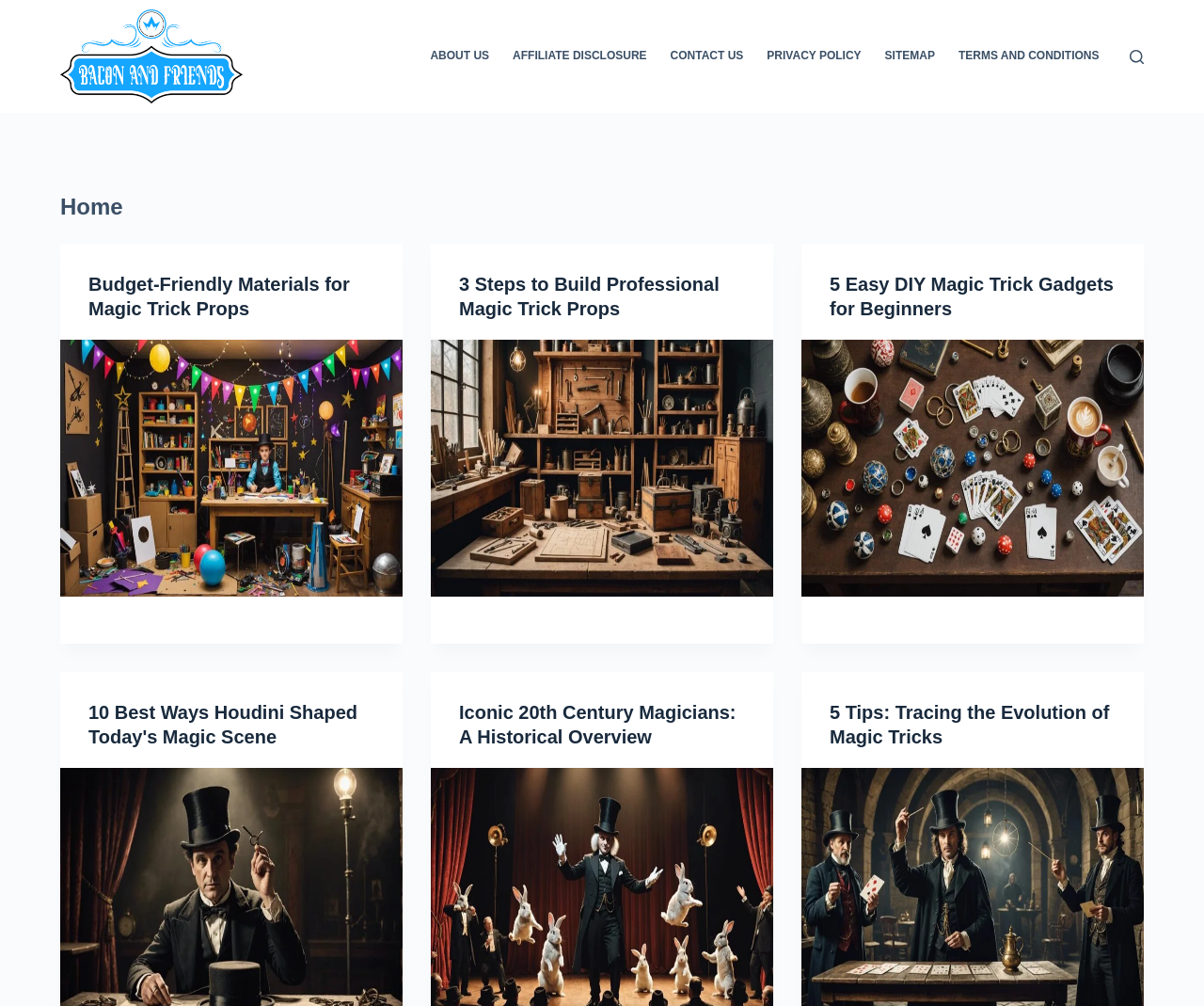What is the purpose of the 'Search' button?
Examine the image closely and answer the question with as much detail as possible.

The 'Search' button is likely intended to allow users to search for specific content within the website, such as articles or tutorials related to magic tricks.